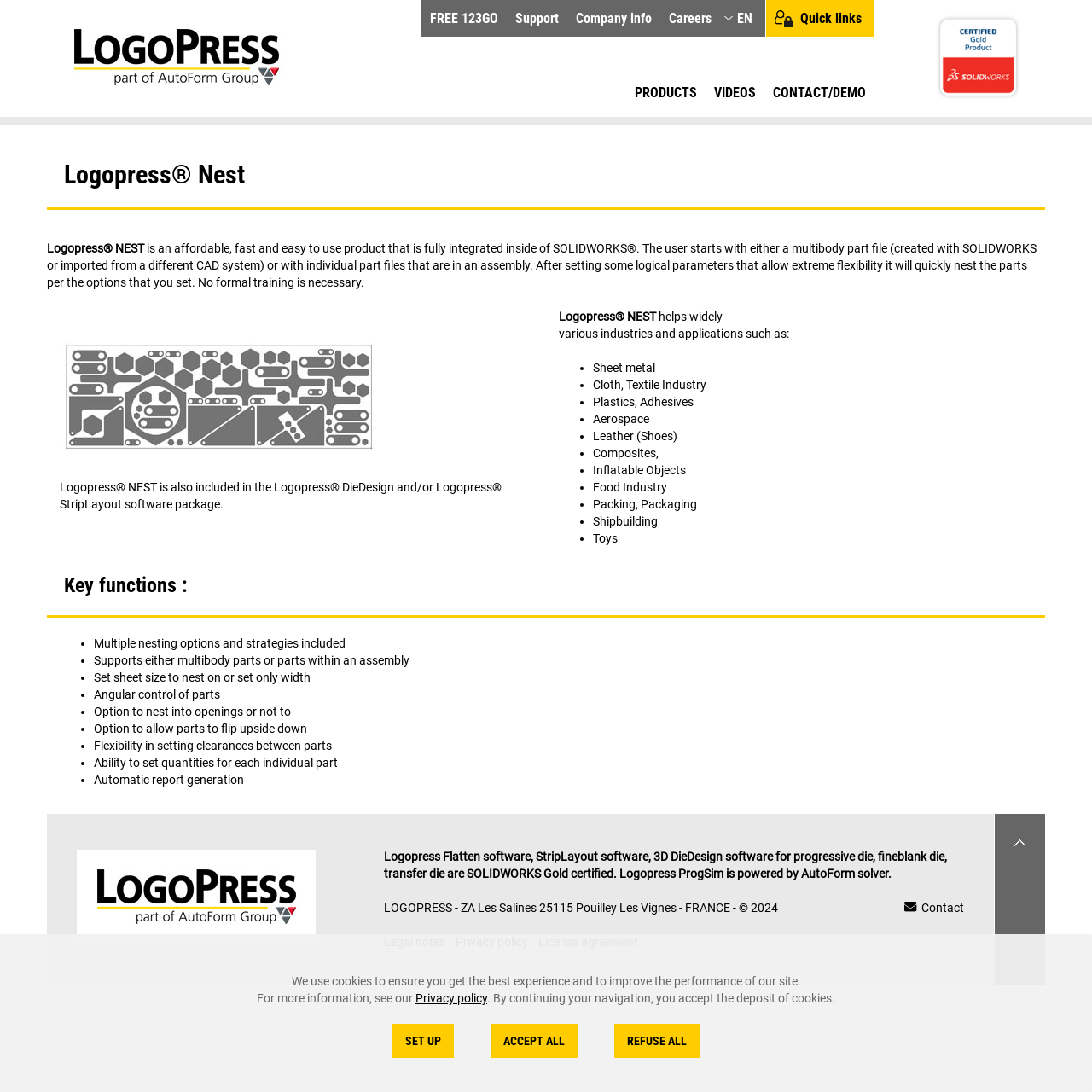What is Logopress NEST?
Refer to the image and give a detailed answer to the query.

Based on the webpage, Logopress NEST is a product that is fully integrated inside of SOLIDWORKS. It is an affordable, fast, and easy-to-use product that allows users to nest parts quickly and efficiently.